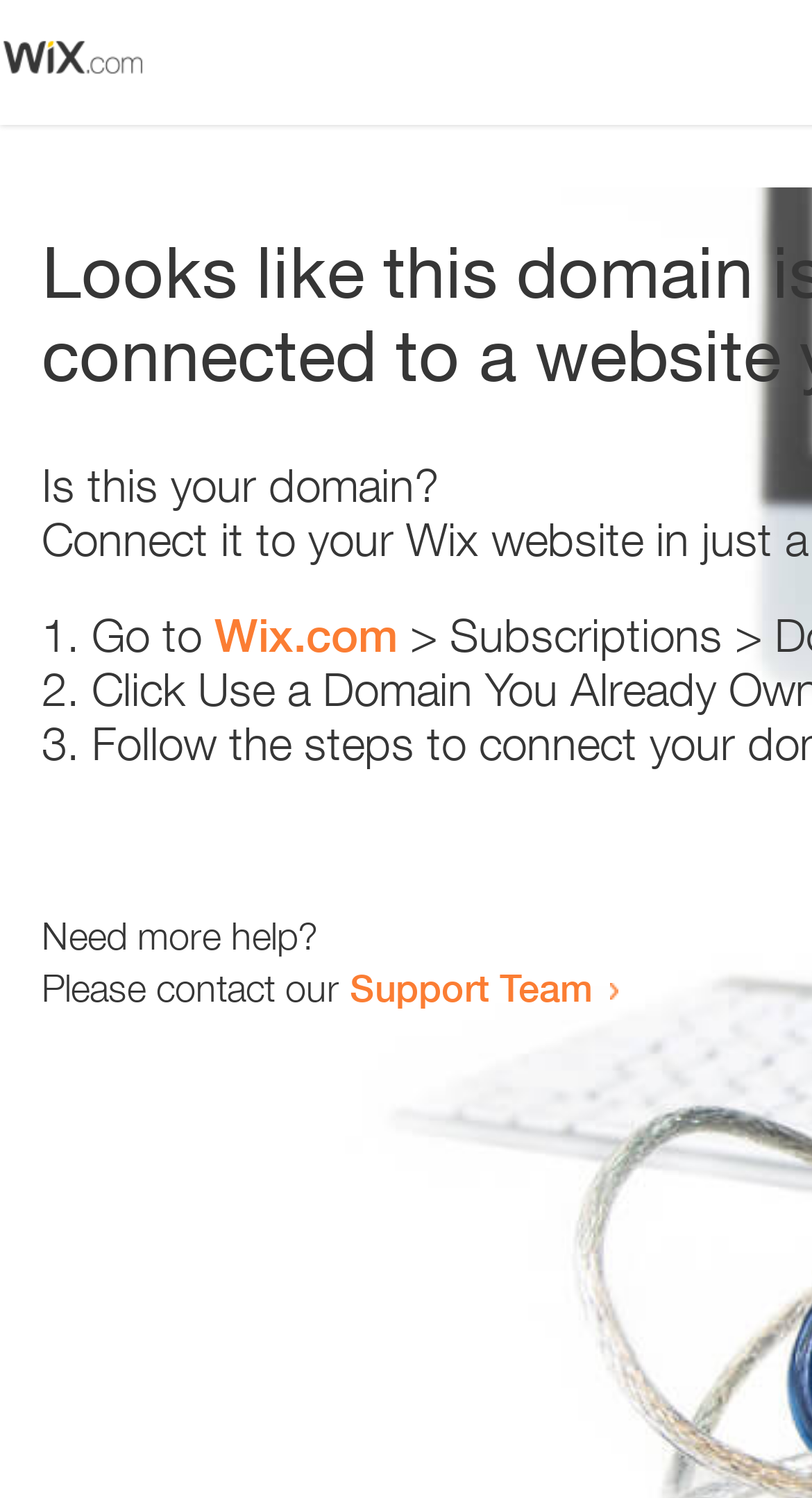Locate the bounding box of the UI element based on this description: "Wix.com". Provide four float numbers between 0 and 1 as [left, top, right, bottom].

[0.264, 0.406, 0.49, 0.442]